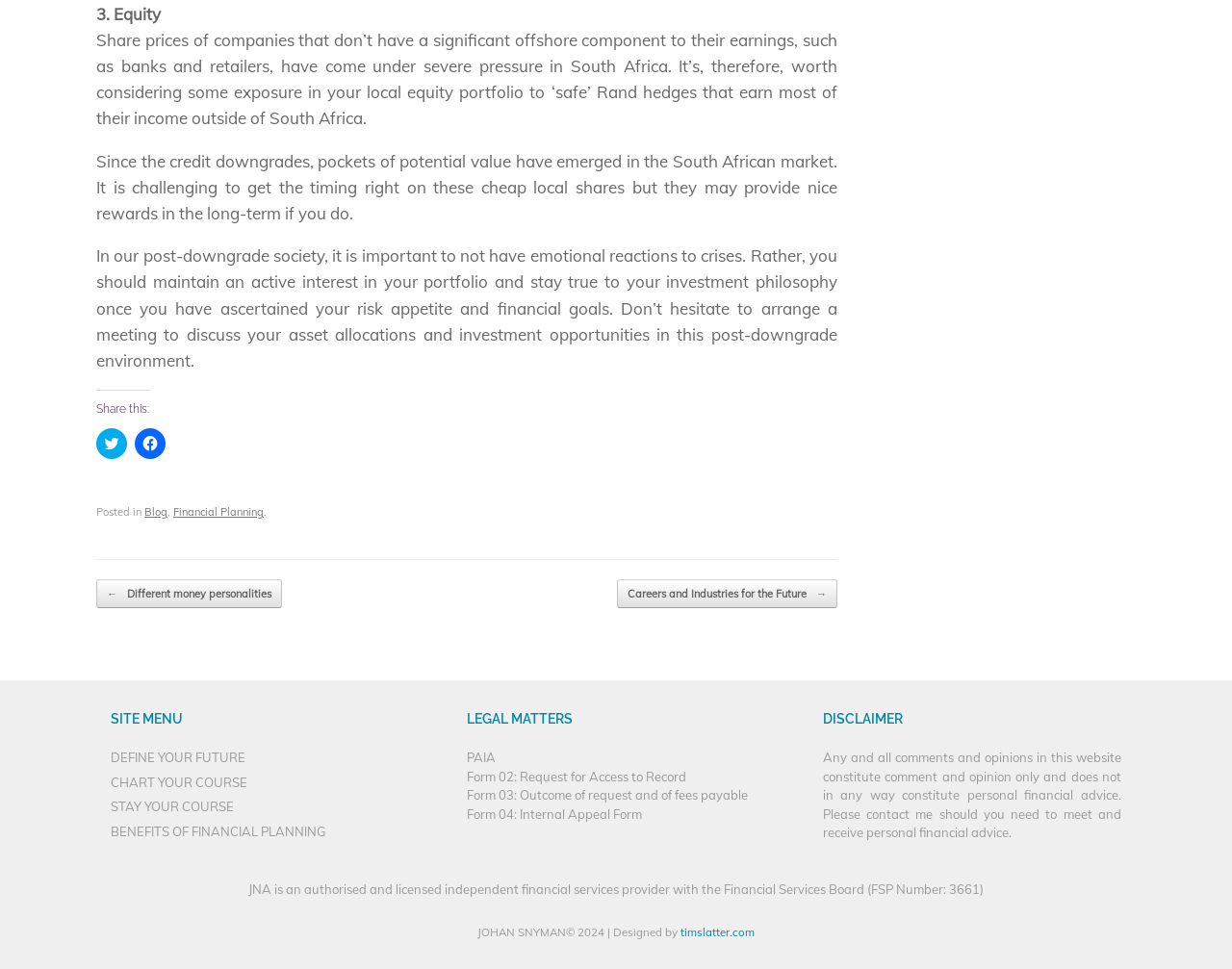Identify the bounding box coordinates of the part that should be clicked to carry out this instruction: "Read about Ayydubs".

None